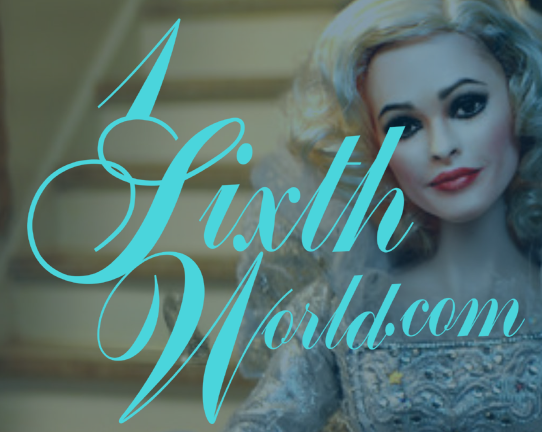What is the style of the script used for the '1Sixth World' logo?
Please provide a single word or phrase in response based on the screenshot.

Vibrant teal script